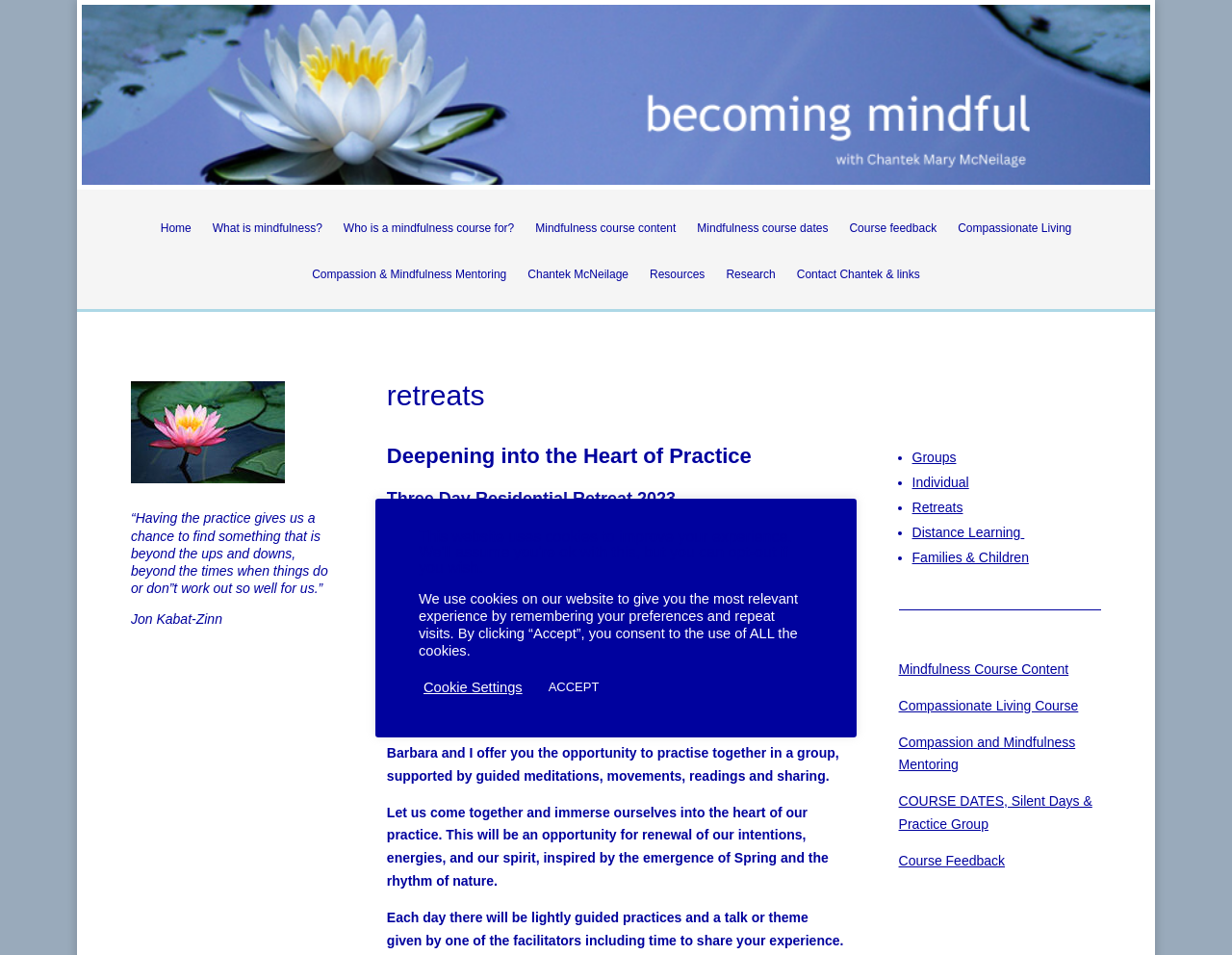Describe all the visual and textual components of the webpage comprehensively.

This webpage is about mindfulness retreats and courses. At the top, there is a logo image and a link to the homepage. Below the logo, there are several links to different sections of the website, including "What is mindfulness?", "Who is a mindfulness course for?", and "Course feedback".

On the left side of the page, there is a quote from Jon Kabat-Zinn, and below it, there are several headings that describe the retreat, including "Deepening into the Heart of Practice" and "Three Day Residential Retreat 2023". The retreat is guided by Chantek McNeilage and Barbara Hussong, and it will take place from Thursday evening on 20th April to Sunday lunchtime on 23rd April 2023.

To the right of the quote, there is a section of text that invites readers to attend the retreat, which will include guided meditations, movements, readings, and sharing. The text also describes the retreat as an opportunity for renewal and immersion into the heart of the practice.

Below this section, there are several links to different types of mindfulness practices, including groups, individual, retreats, distance learning, and families and children. There are also links to specific courses, such as the Mindfulness Course Content and the Compassionate Living Course.

At the bottom of the page, there is a notice about the use of cookies on the website, with options to accept or customize cookie settings.

Throughout the page, there are several images, including a logo image at the top and a smaller image on the left side of the page. The overall layout is organized and easy to navigate, with clear headings and concise text.